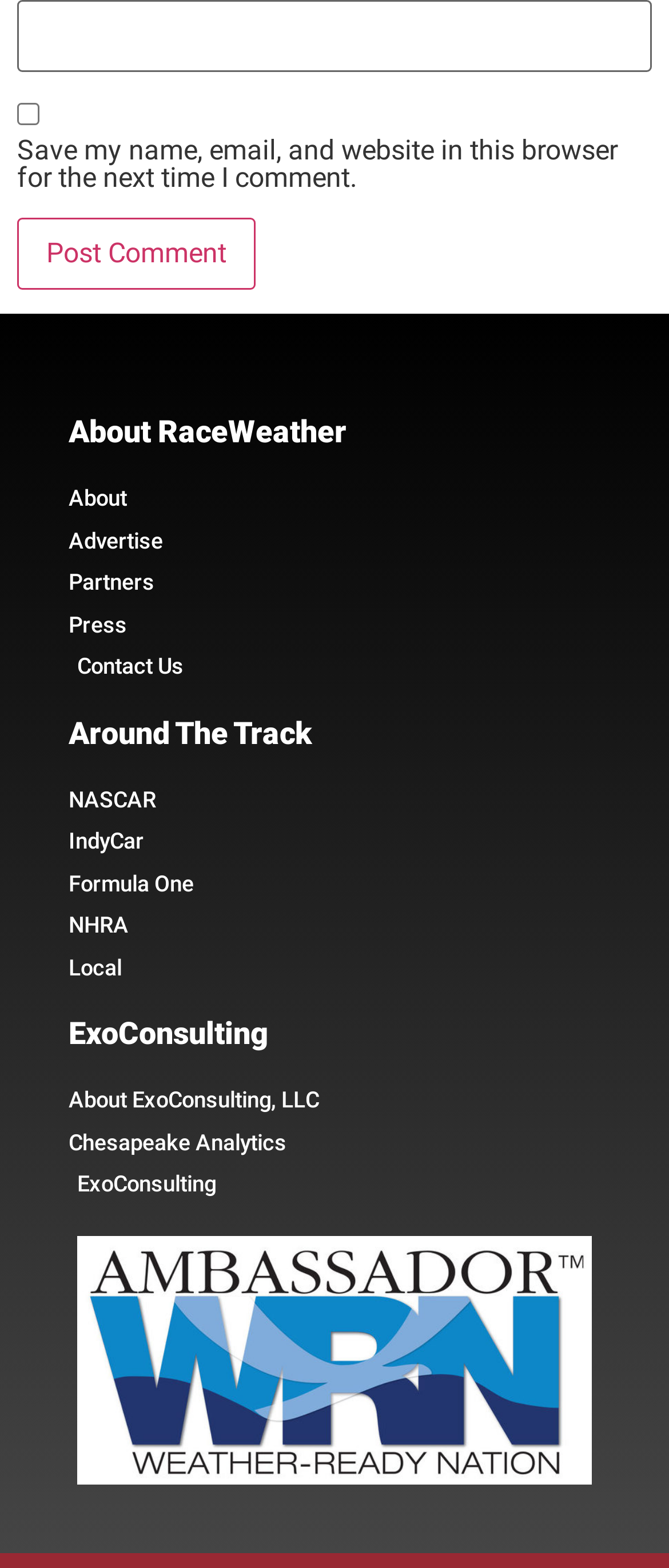How many categories are listed under 'Around The Track'?
Using the picture, provide a one-word or short phrase answer.

6